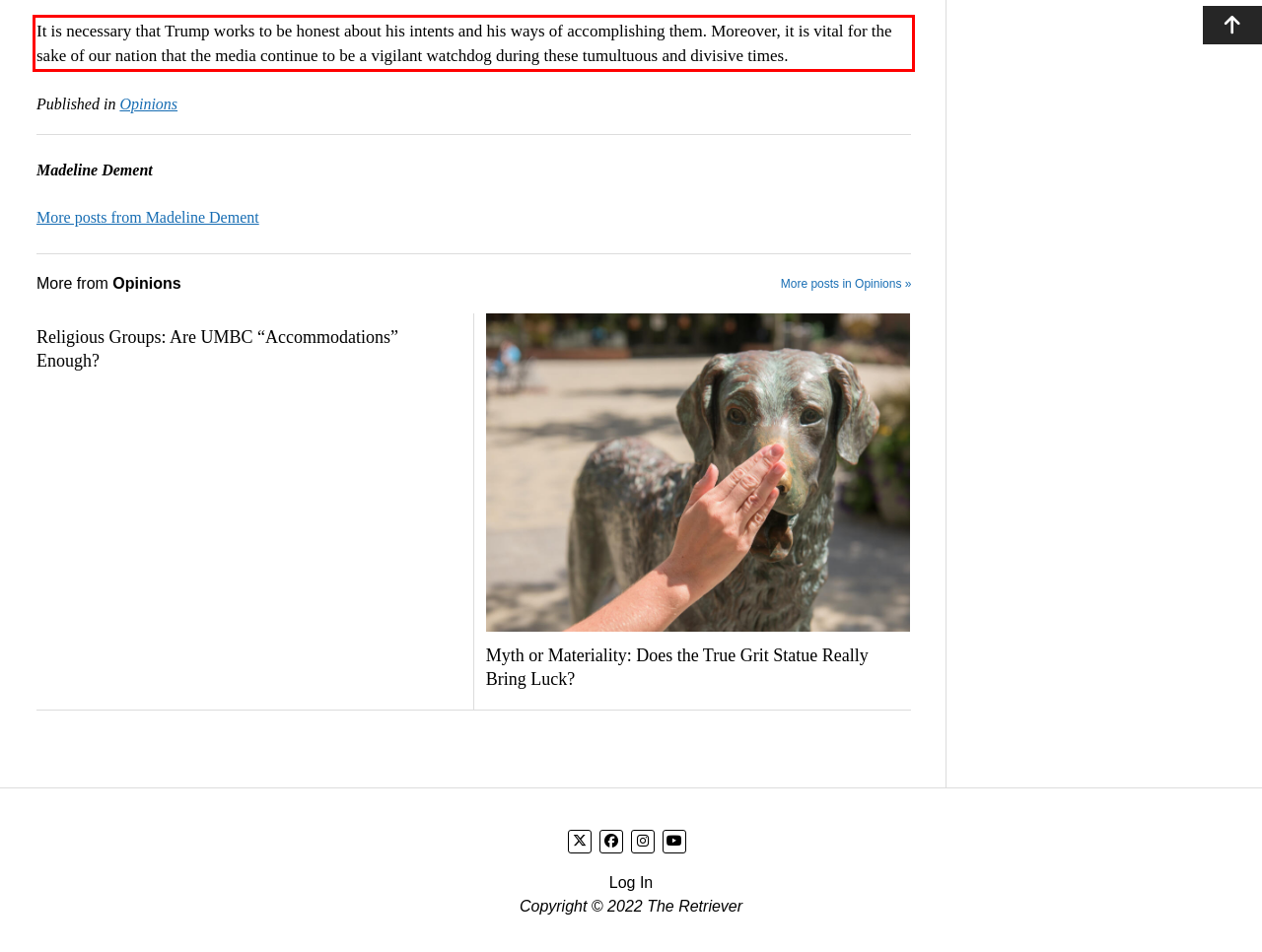Please identify the text within the red rectangular bounding box in the provided webpage screenshot.

It is necessary that Trump works to be honest about his intents and his ways of accomplishing them. Moreover, it is vital for the sake of our nation that the media continue to be a vigilant watchdog during these tumultuous and divisive times.